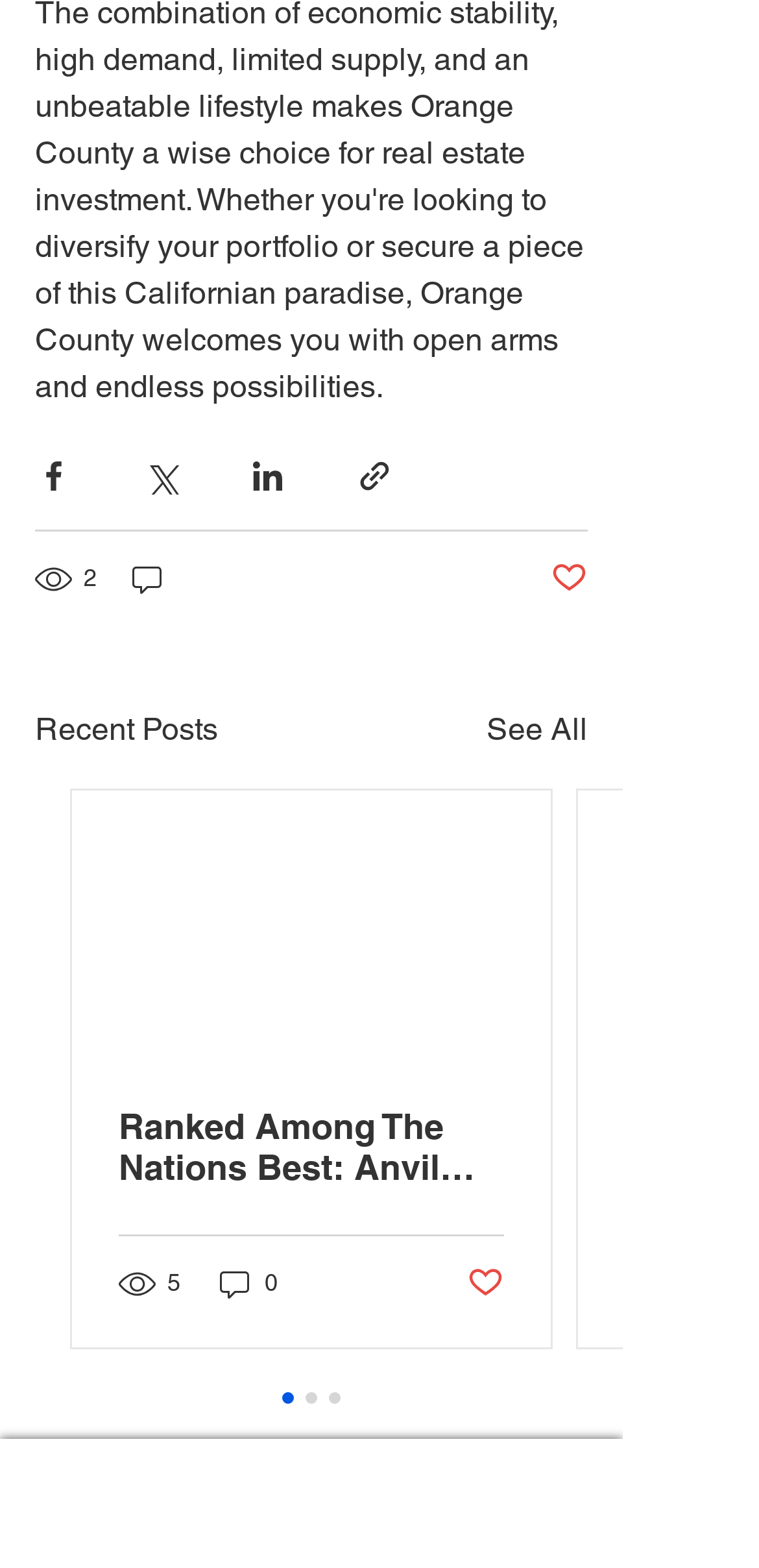Bounding box coordinates are specified in the format (top-left x, top-left y, bottom-right x, bottom-right y). All values are floating point numbers bounded between 0 and 1. Please provide the bounding box coordinate of the region this sentence describes: 0

[0.285, 0.807, 0.372, 0.83]